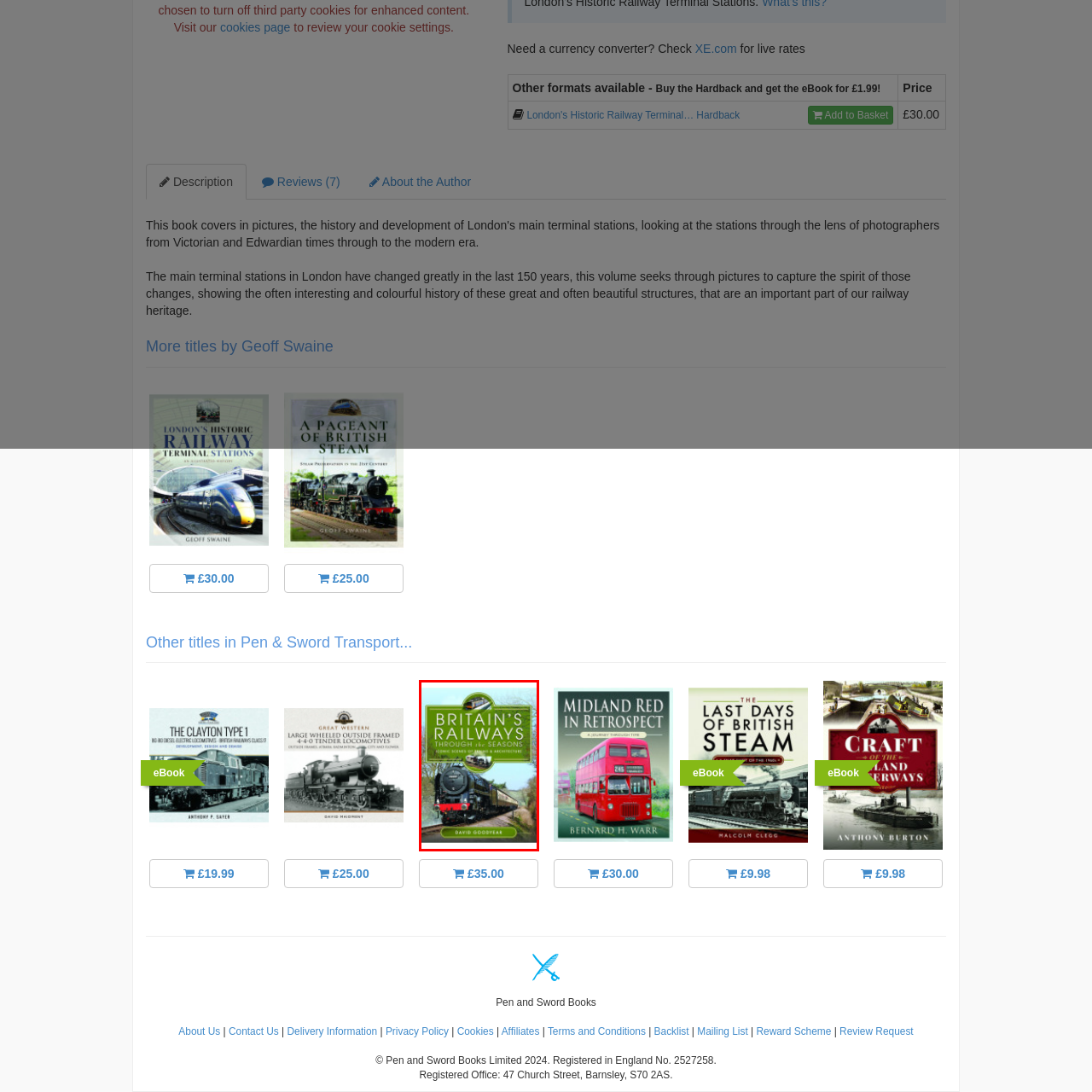What type of locomotive is depicted in the book cover?
Examine the image inside the red bounding box and give an in-depth answer to the question, using the visual evidence provided.

The book cover features a striking photograph of a traditional steam locomotive, which is depicted in a scenic countryside setting.